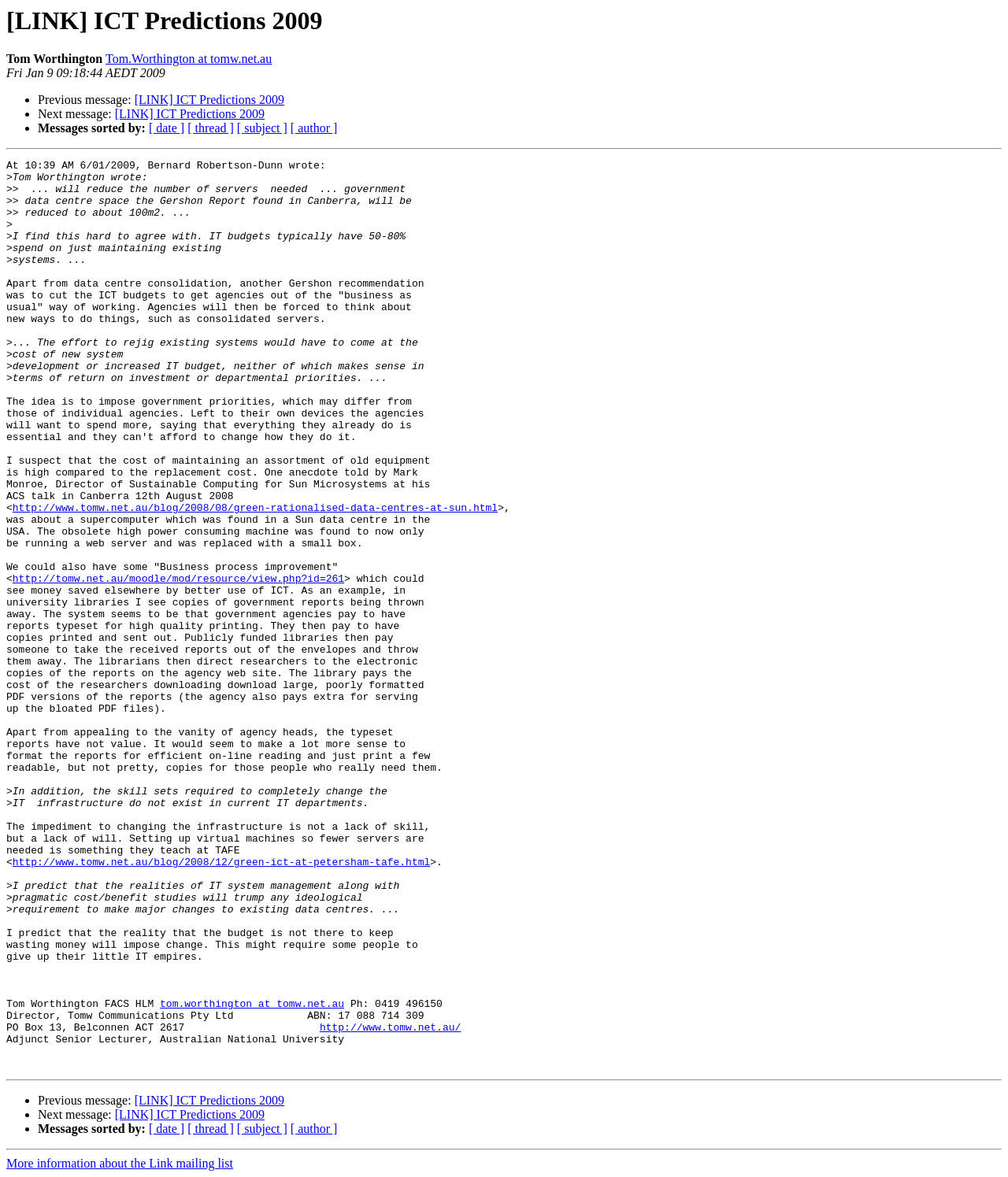What is the skill set required to change the IT infrastructure?
Answer the question using a single word or phrase, according to the image.

Setting up virtual machines